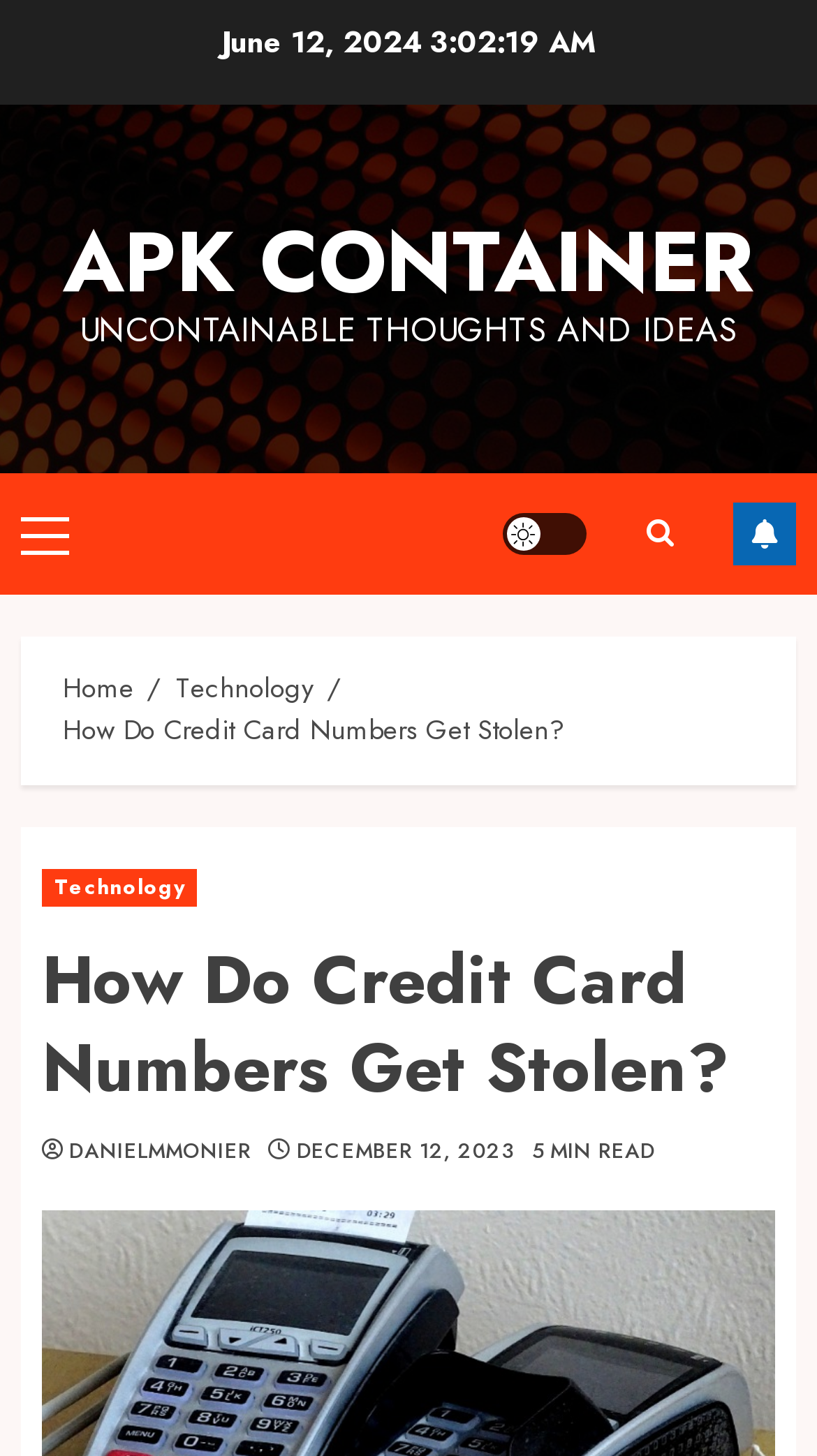Bounding box coordinates are specified in the format (top-left x, top-left y, bottom-right x, bottom-right y). All values are floating point numbers bounded between 0 and 1. Please provide the bounding box coordinate of the region this sentence describes: December 12, 2023

[0.363, 0.781, 0.63, 0.802]